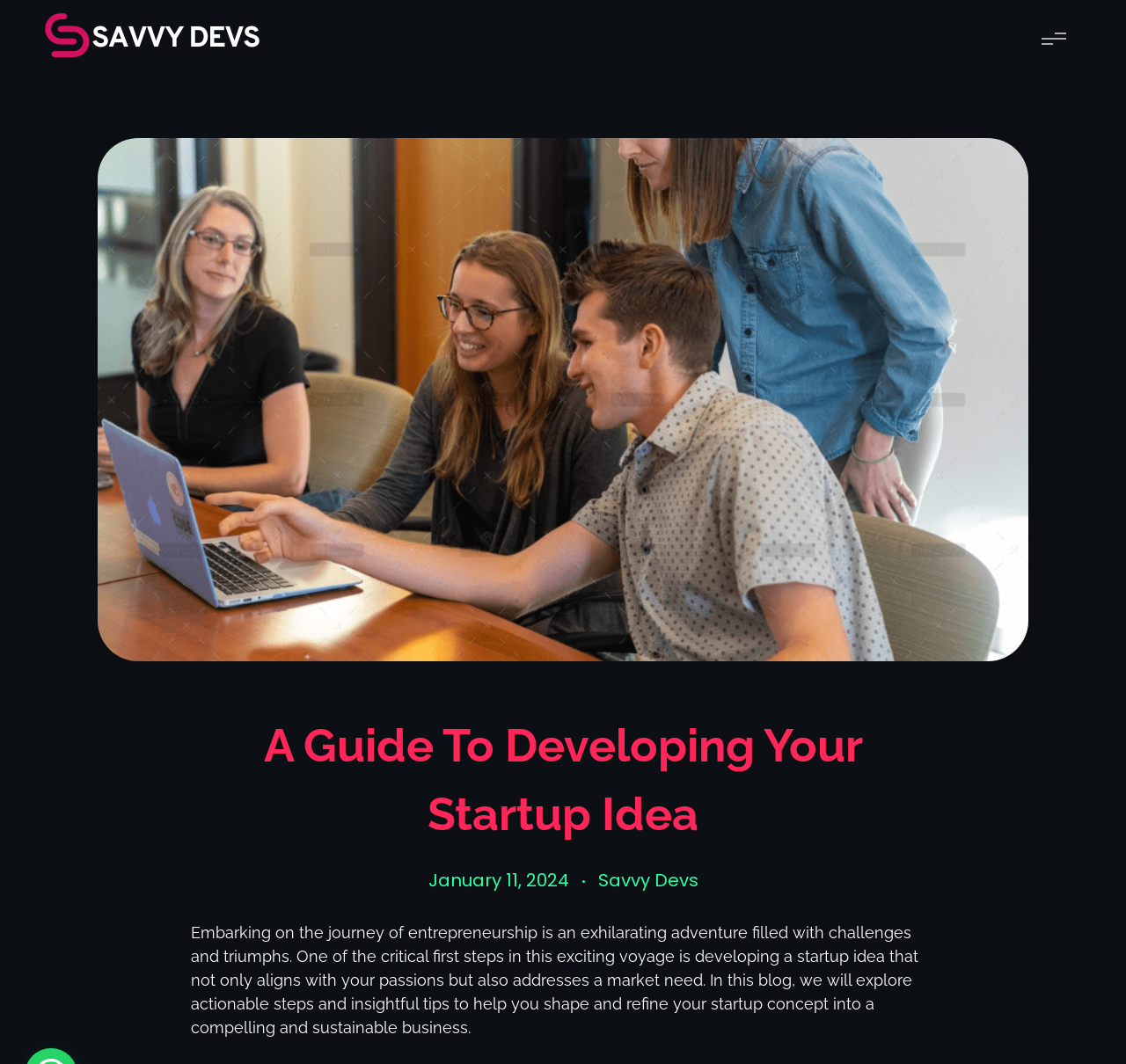By analyzing the image, answer the following question with a detailed response: What is the date of the blog post?

The date of the blog post can be found in the middle of the webpage, below the main heading. It is displayed in a time element and indicates when the blog post was published.